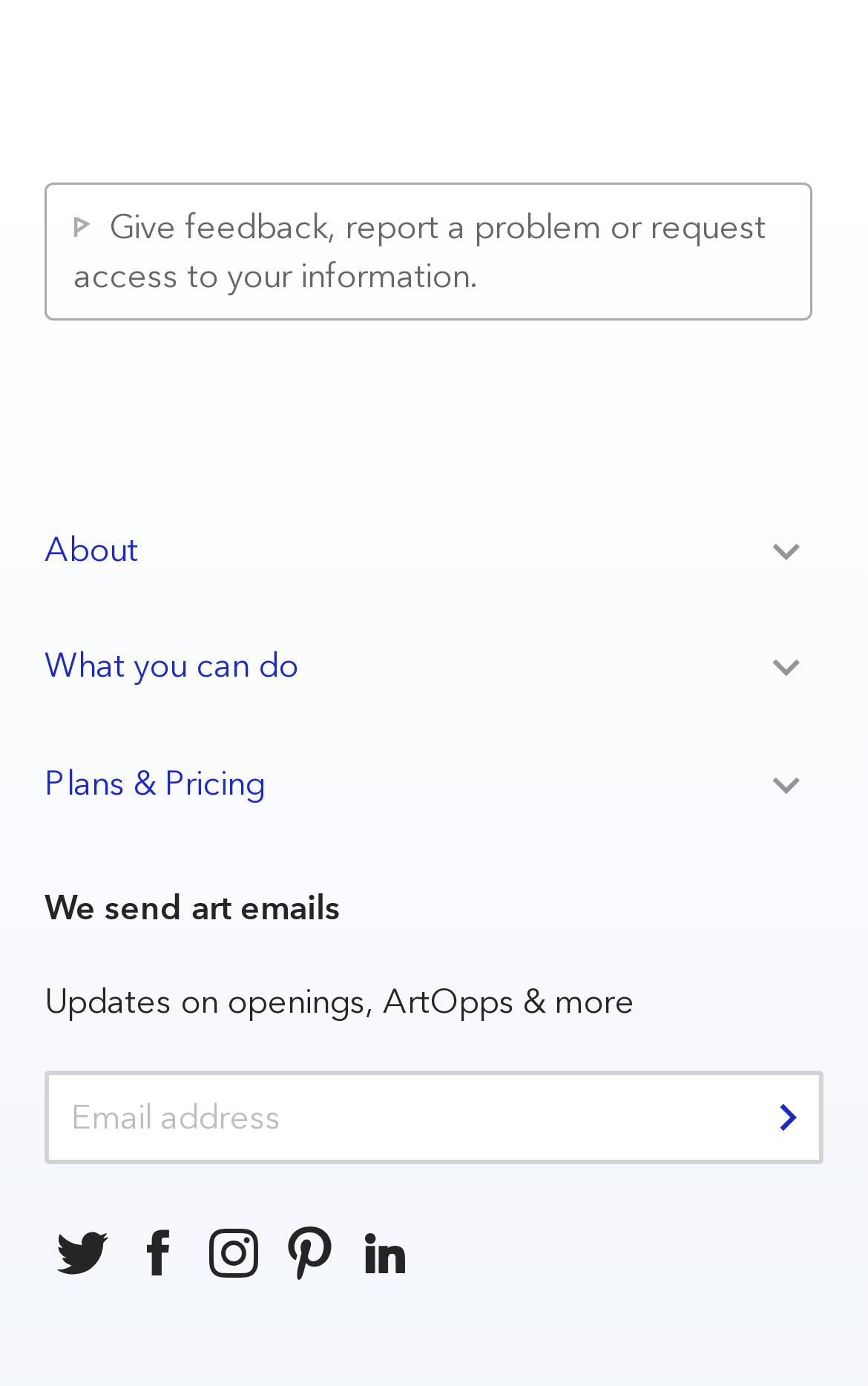Based on the image, please respond to the question with as much detail as possible:
How many social media links are available?

There are five links with the text 'Follow us on:' which are likely links to different social media platforms. These links are located at the bottom of the page.